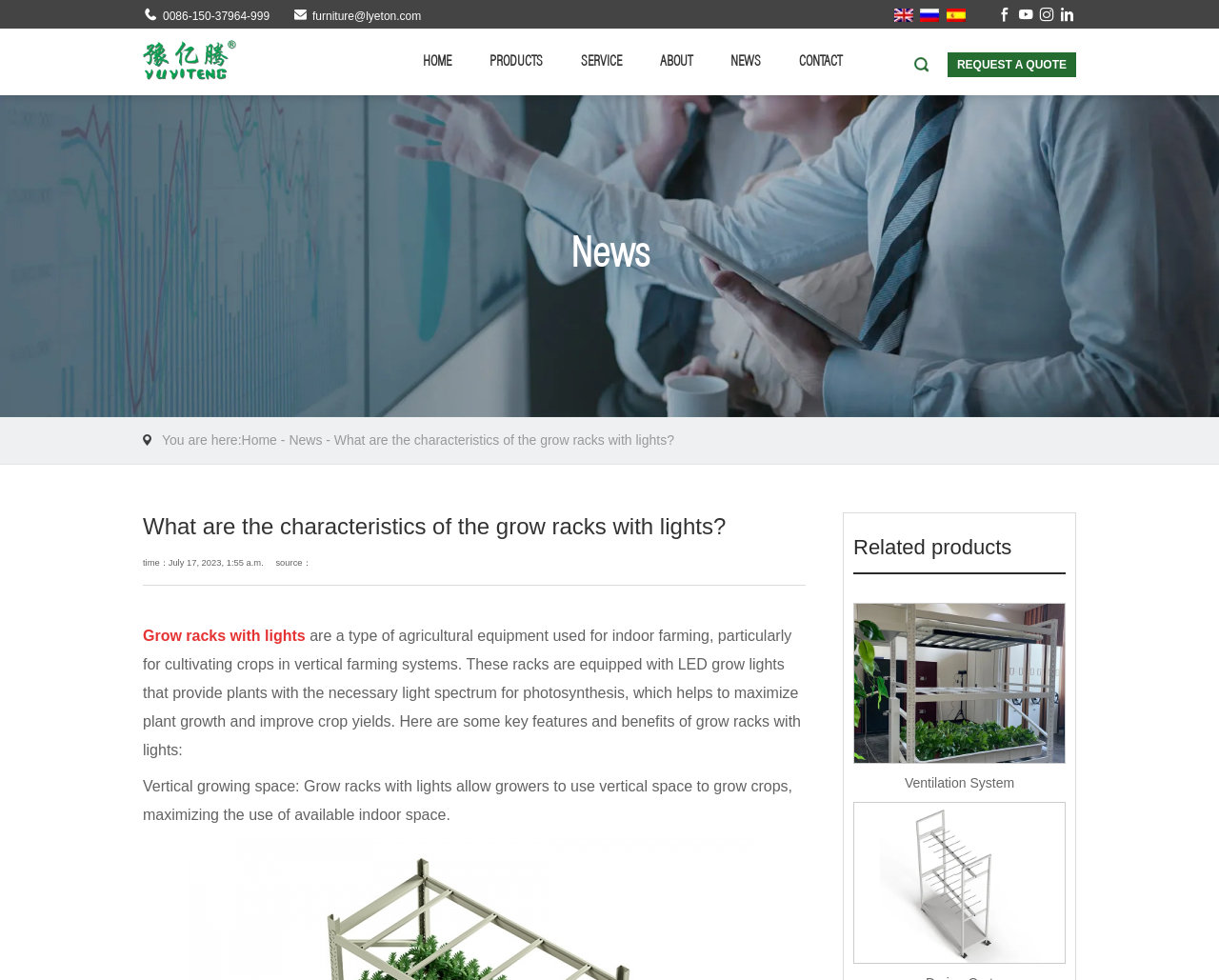What is the purpose of grow racks with lights?
Look at the screenshot and respond with one word or a short phrase.

Maximize plant growth and improve crop yields